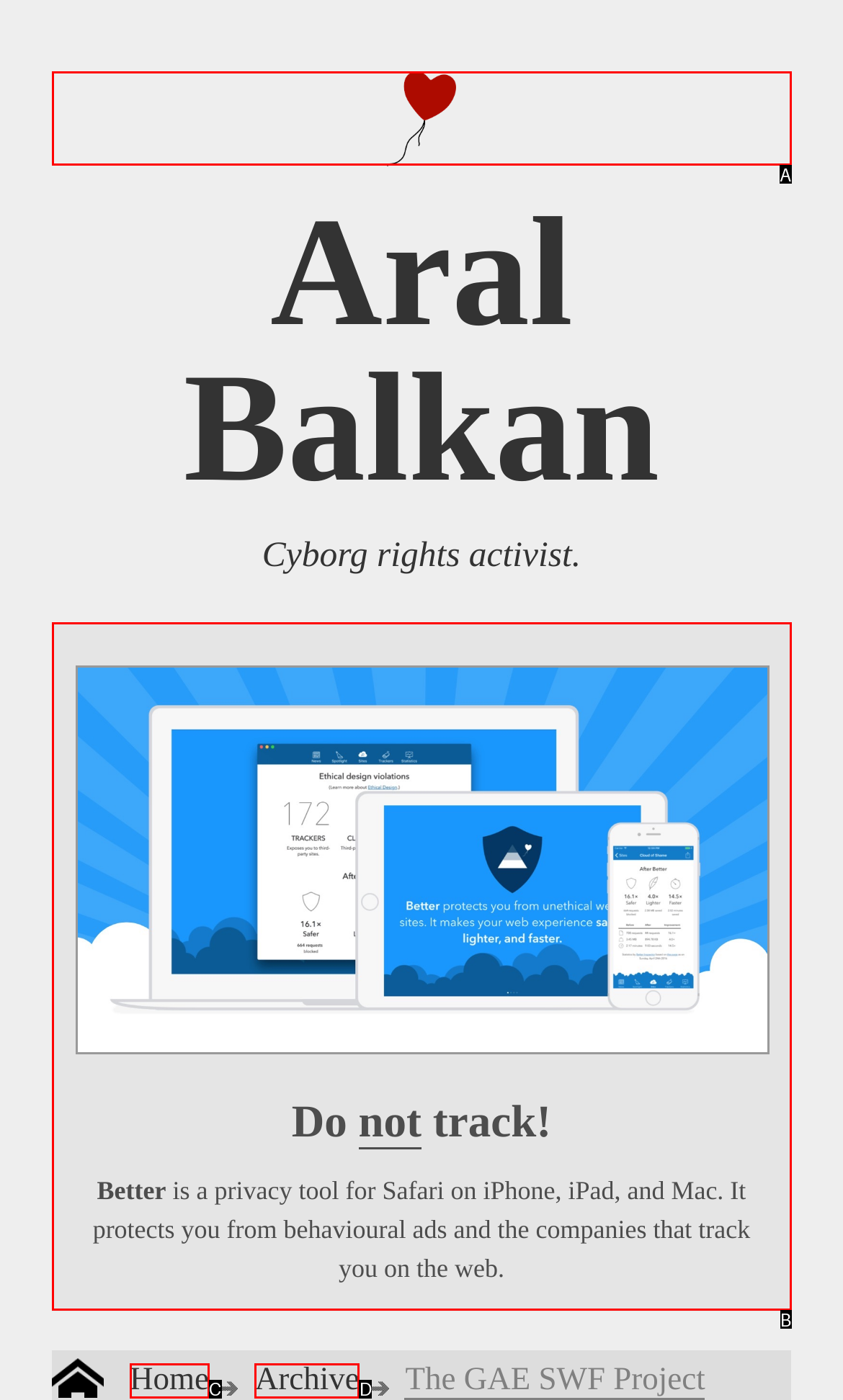Choose the option that matches the following description: Home
Answer with the letter of the correct option.

C